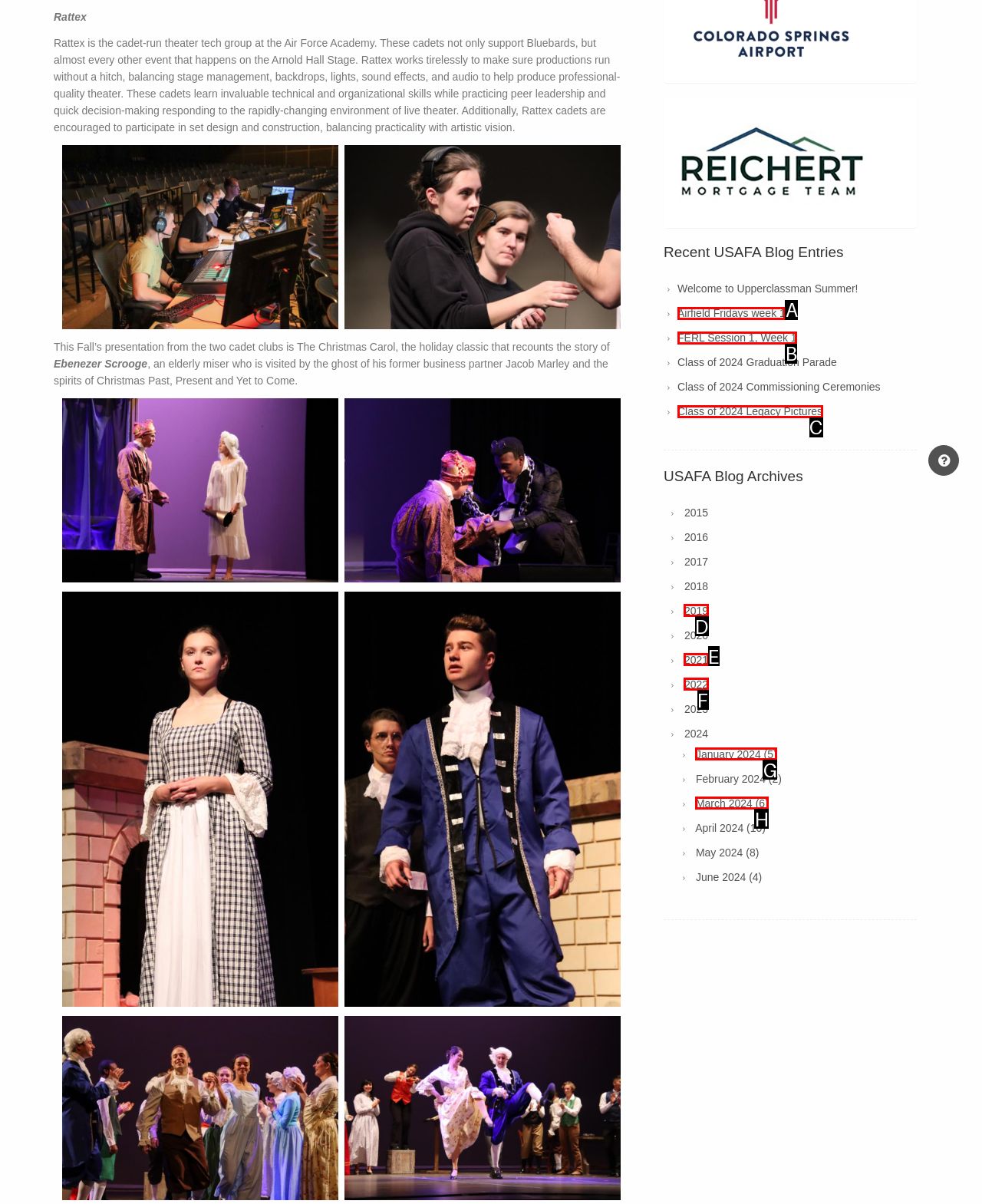Refer to the description: 2022 and choose the option that best fits. Provide the letter of that option directly from the options.

F